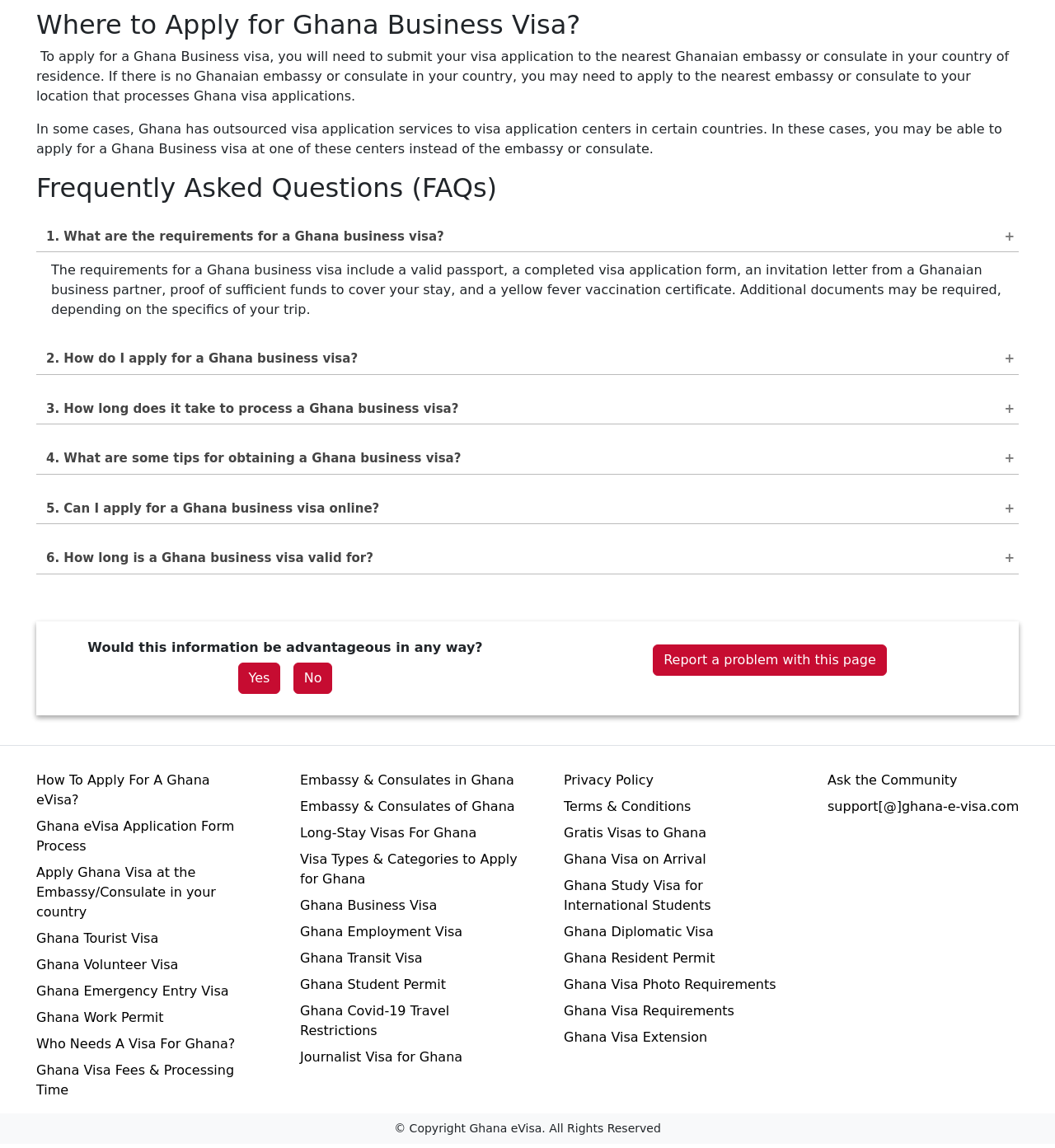Refer to the image and provide an in-depth answer to the question:
What is the typical validity period of a Ghana Business Visa?

The typical validity period of a Ghana Business Visa is up to 90 days, as mentioned in the answer to the FAQ '6. How long is a Ghana business visa valid for? +'.